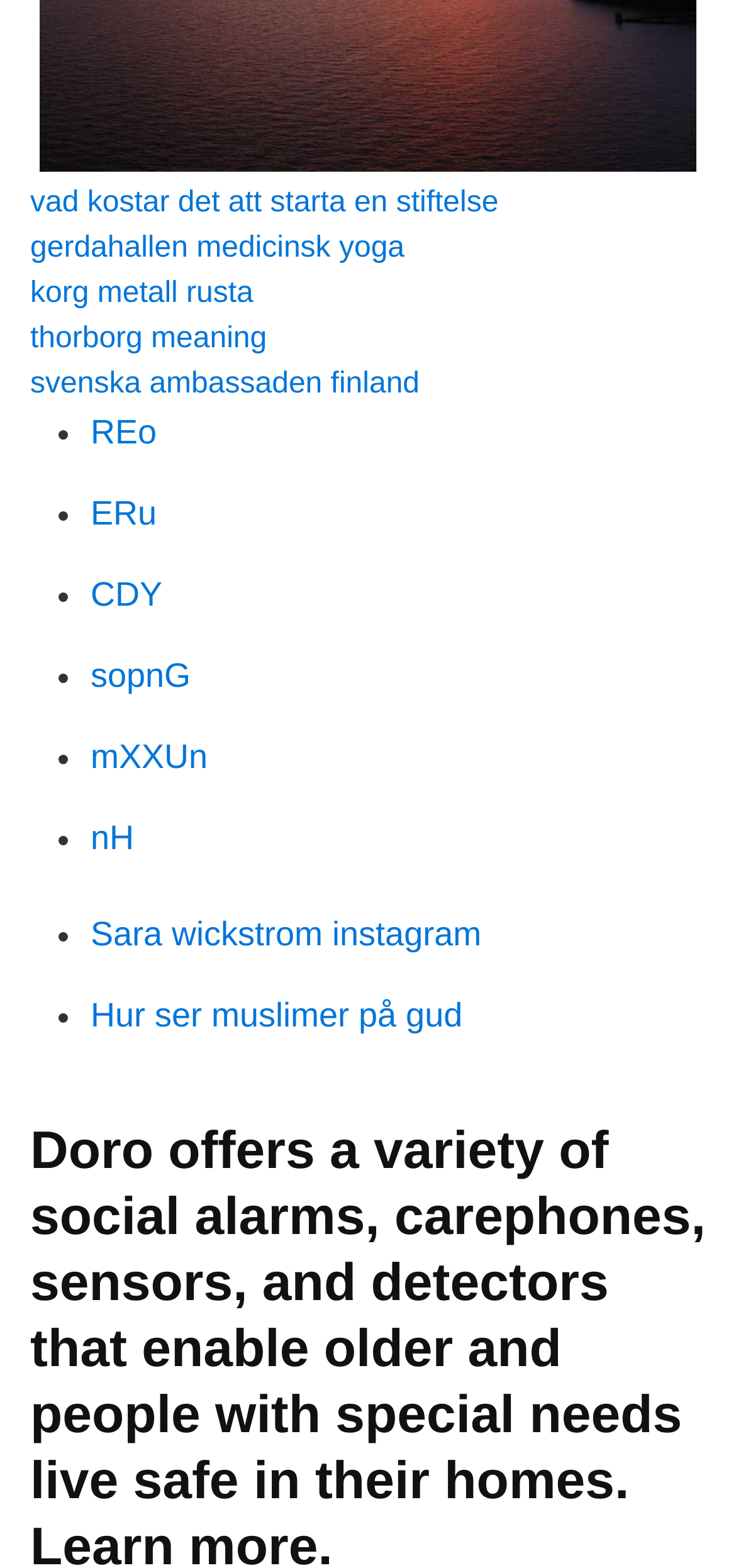Provide the bounding box coordinates for the area that should be clicked to complete the instruction: "explore the link about Korg metall rusta".

[0.041, 0.176, 0.344, 0.197]